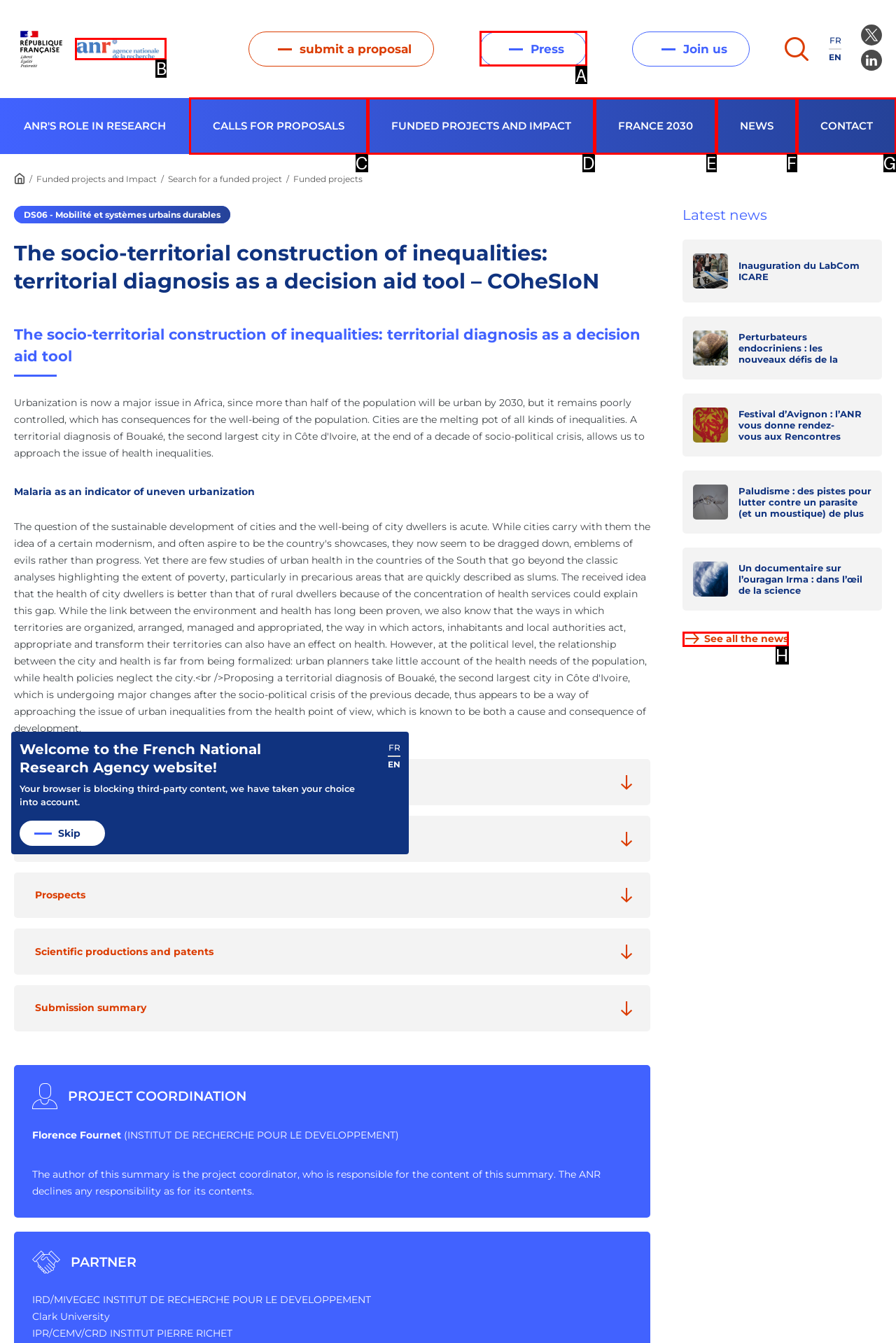Match the description: Press to one of the options shown. Reply with the letter of the best match.

A